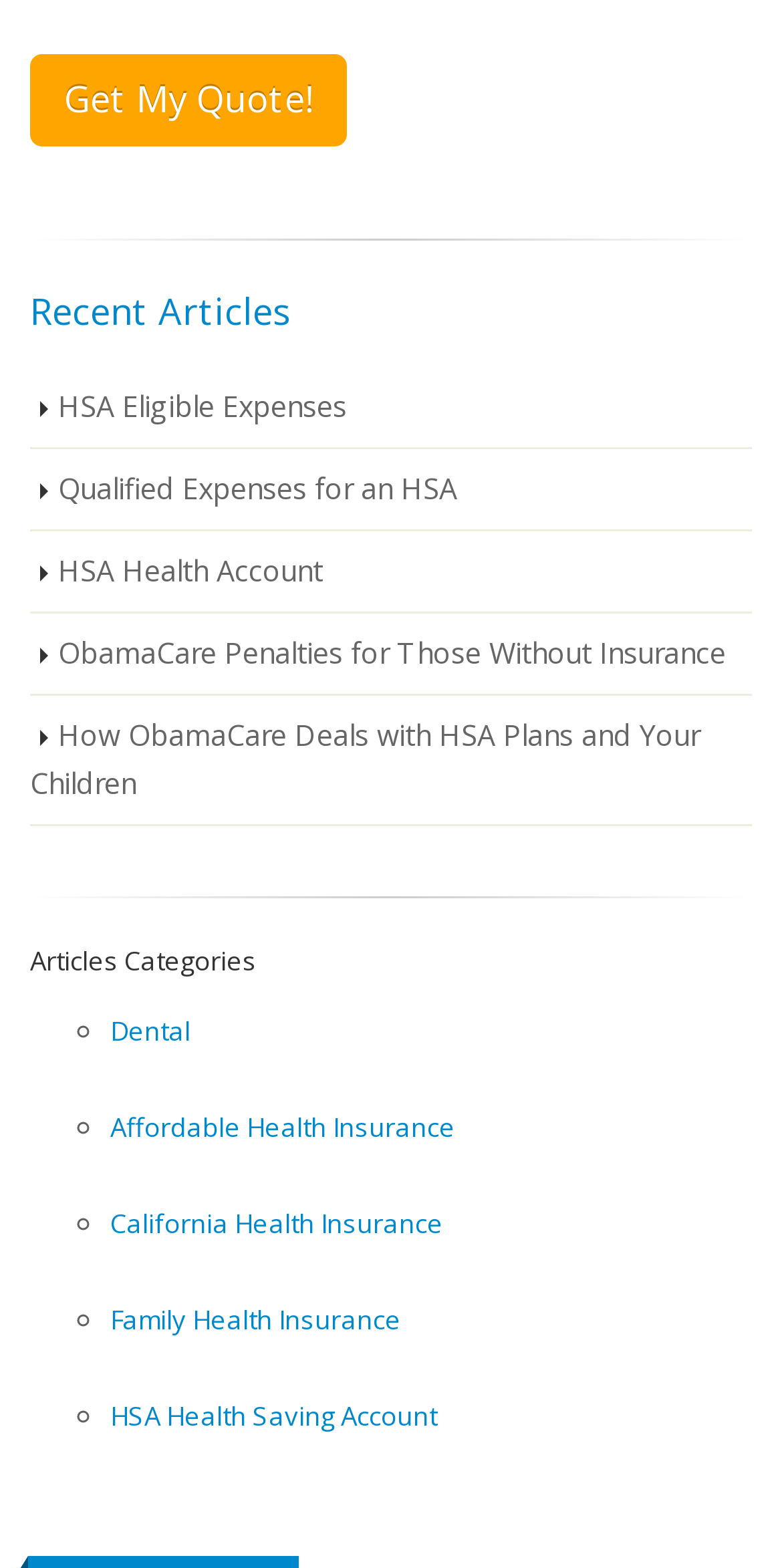Locate the bounding box coordinates of the element's region that should be clicked to carry out the following instruction: "Read about HSA eligible expenses". The coordinates need to be four float numbers between 0 and 1, i.e., [left, top, right, bottom].

[0.038, 0.234, 0.962, 0.286]